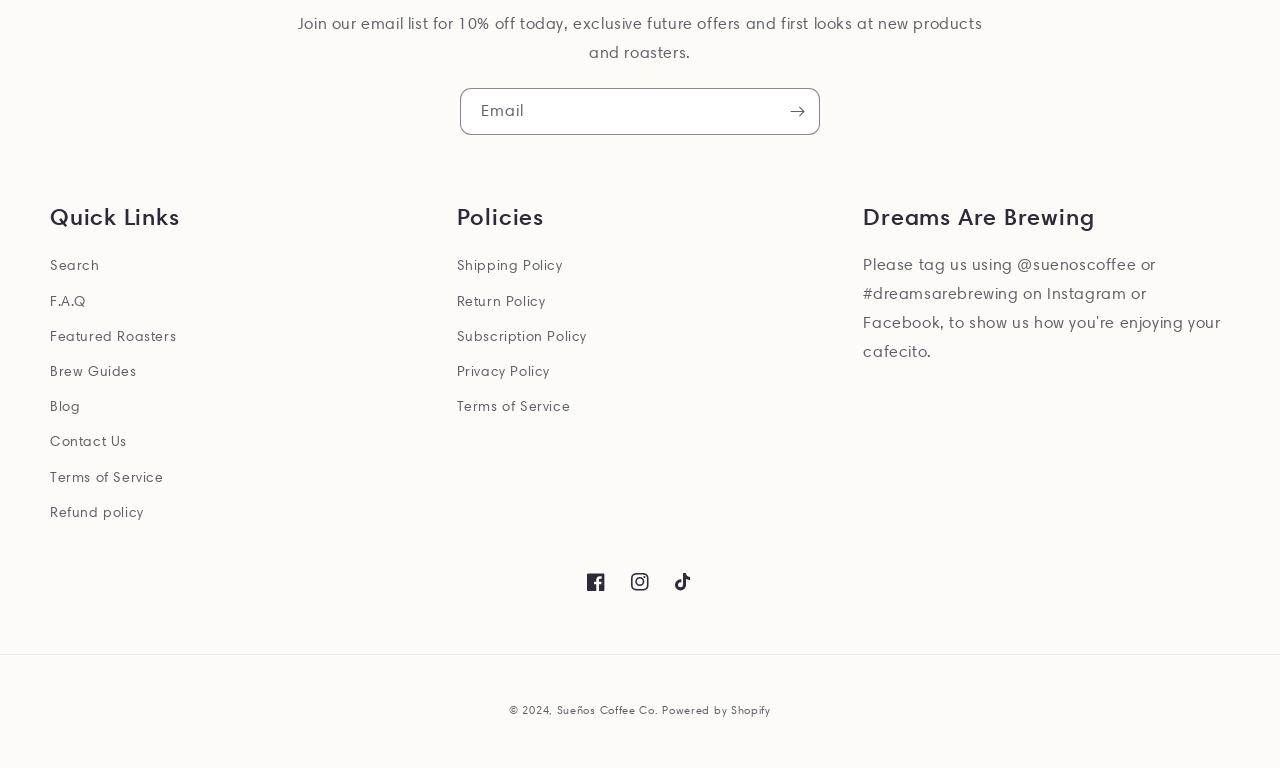Highlight the bounding box coordinates of the element that should be clicked to carry out the following instruction: "View featured roasters". The coordinates must be given as four float numbers ranging from 0 to 1, i.e., [left, top, right, bottom].

[0.039, 0.415, 0.138, 0.461]